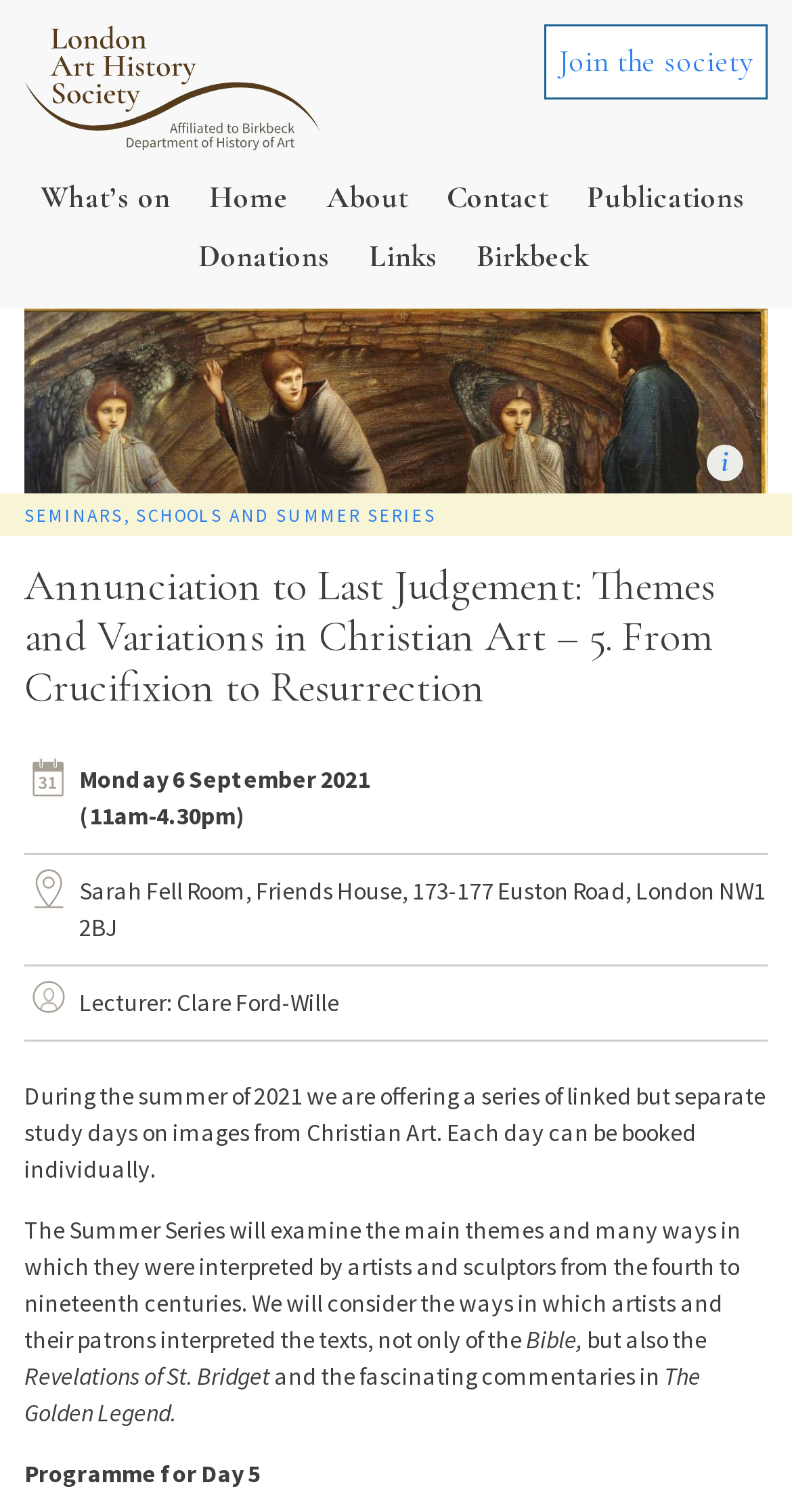Based on the image, provide a detailed response to the question:
What is the date of the event?

I found the date of the event by looking at the static text elements on the webpage. Specifically, I found the text 'Monday 6 September 2021' which is located at the top of the page, indicating the date of the event.